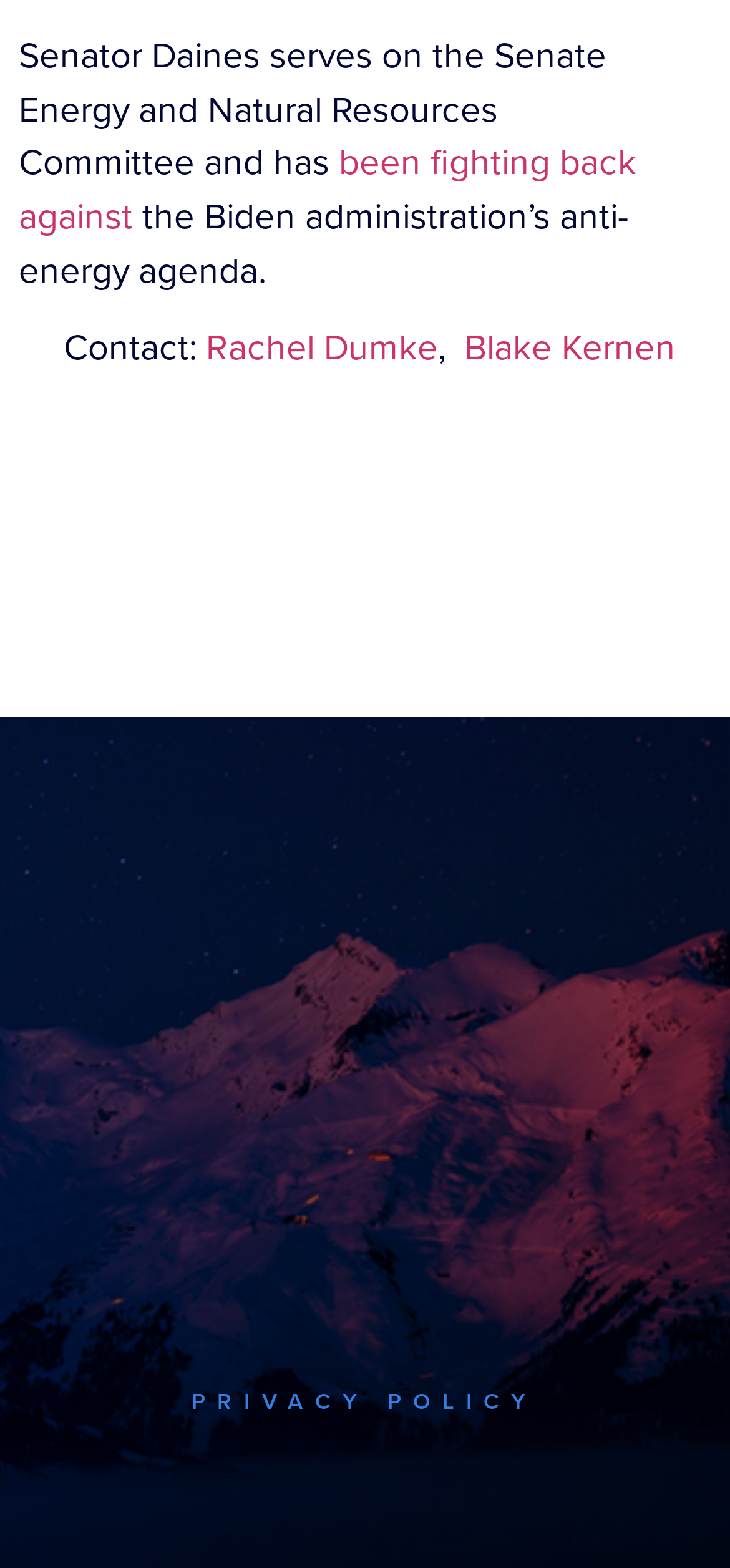Can you find the bounding box coordinates for the UI element given this description: "been fighting back against"? Provide the coordinates as four float numbers between 0 and 1: [left, top, right, bottom].

[0.026, 0.086, 0.872, 0.155]